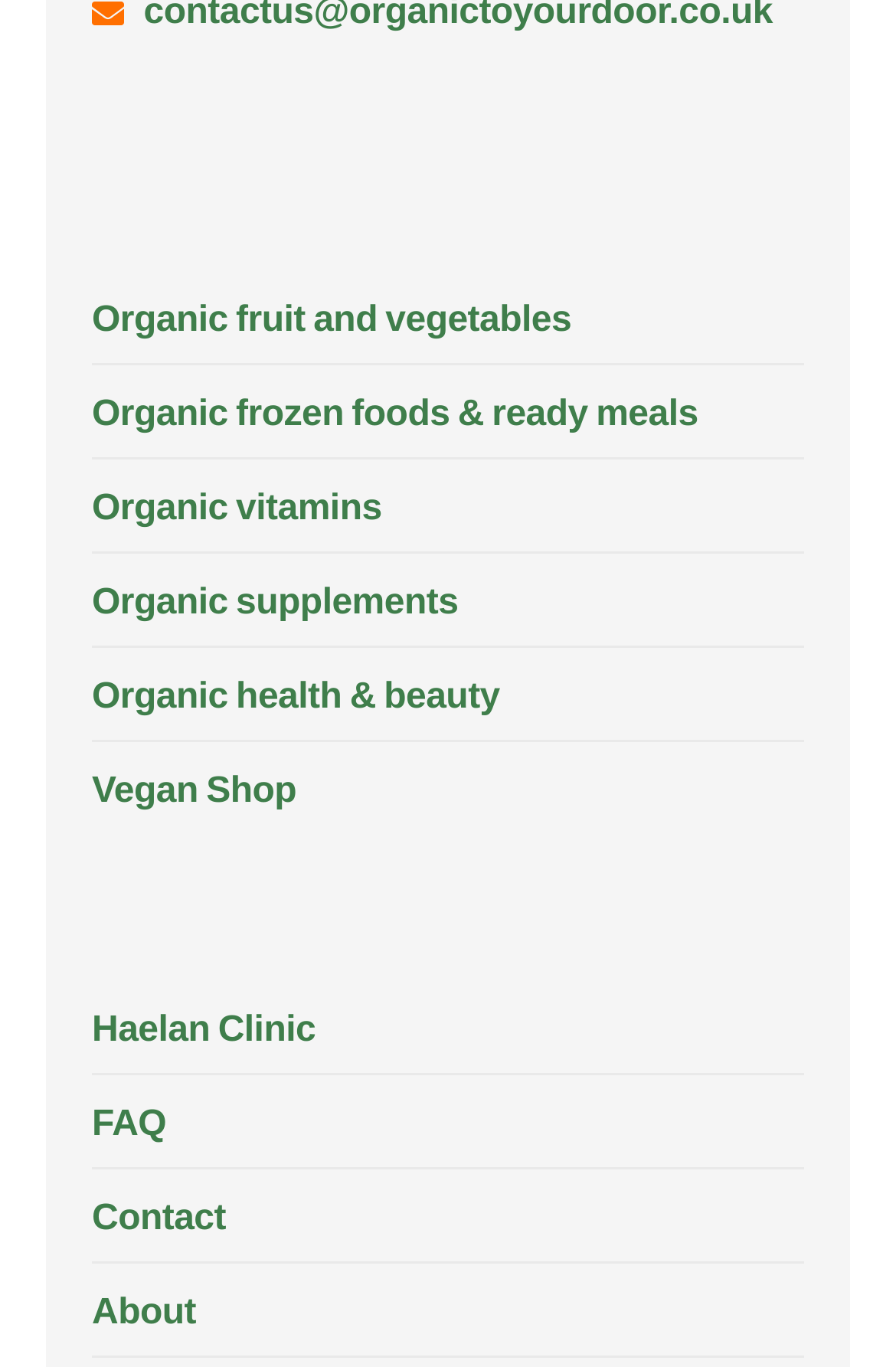Locate the bounding box coordinates of the area where you should click to accomplish the instruction: "Learn about Haelan Clinic".

[0.103, 0.734, 0.897, 0.775]